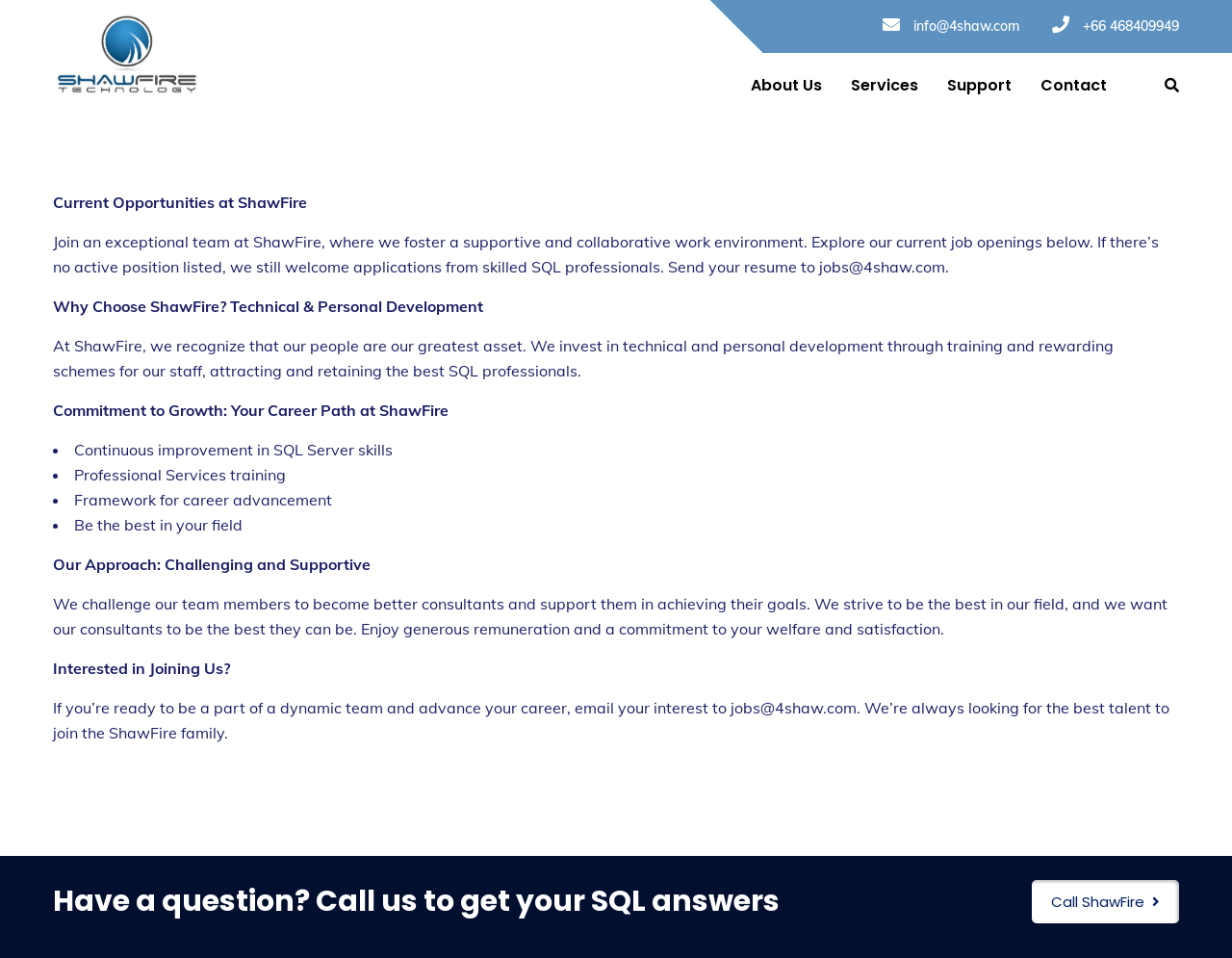Identify the bounding box for the described UI element. Provide the coordinates in (top-left x, top-left y, bottom-right x, bottom-right y) format with values ranging from 0 to 1: About Us

[0.598, 0.055, 0.679, 0.122]